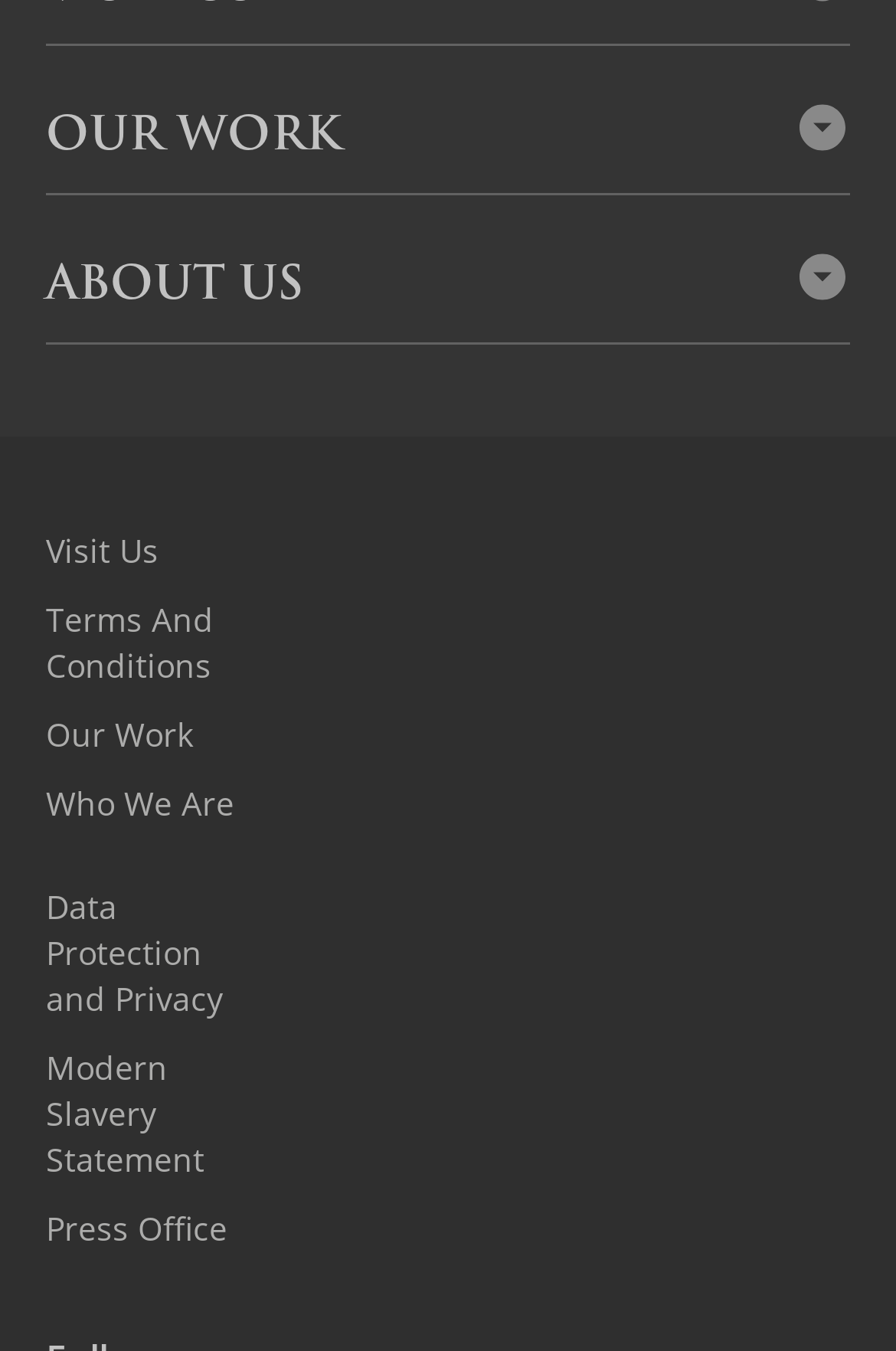What is the category of links between 'OUR WORK' and 'SUPPORT US'?
Look at the screenshot and respond with a single word or phrase.

Caring for Our Sites, Public Engagement, Projects